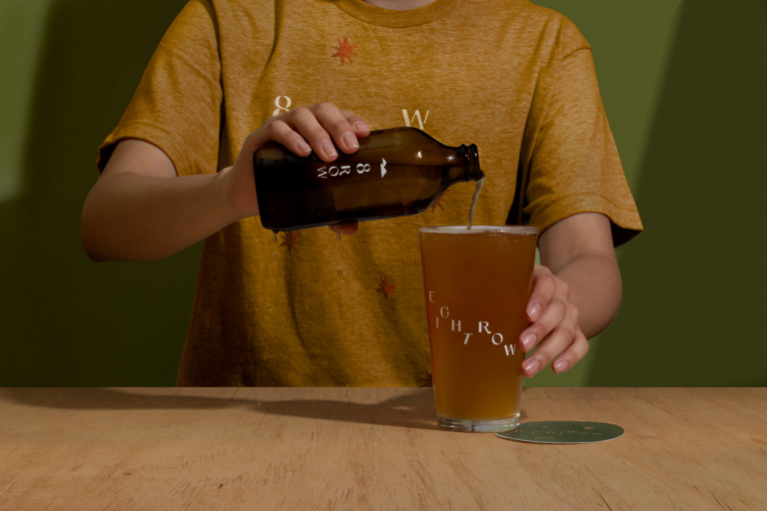Offer a meticulous description of the image.

In this inviting image, a person is seen pouring a golden beverage from a brown glass bottle into a clear pint glass, which is already partially filled. The person is wearing a casual yellow t-shirt adorned with subtle, colorful graphics, creating a warm and relaxed atmosphere. The background features a soft green hue, enhancing the visual appeal and providing a fresh ambiance. The wooden table adds a rustic touch, complementing the simplicity of the scene. The glass showcases the beverage's rich color, hinting at its refreshing qualities, while the focus on the pouring action captures a moment of anticipation and enjoyment. This composition conveys a casual, social vibe, perfect for those who appreciate craft beverages.